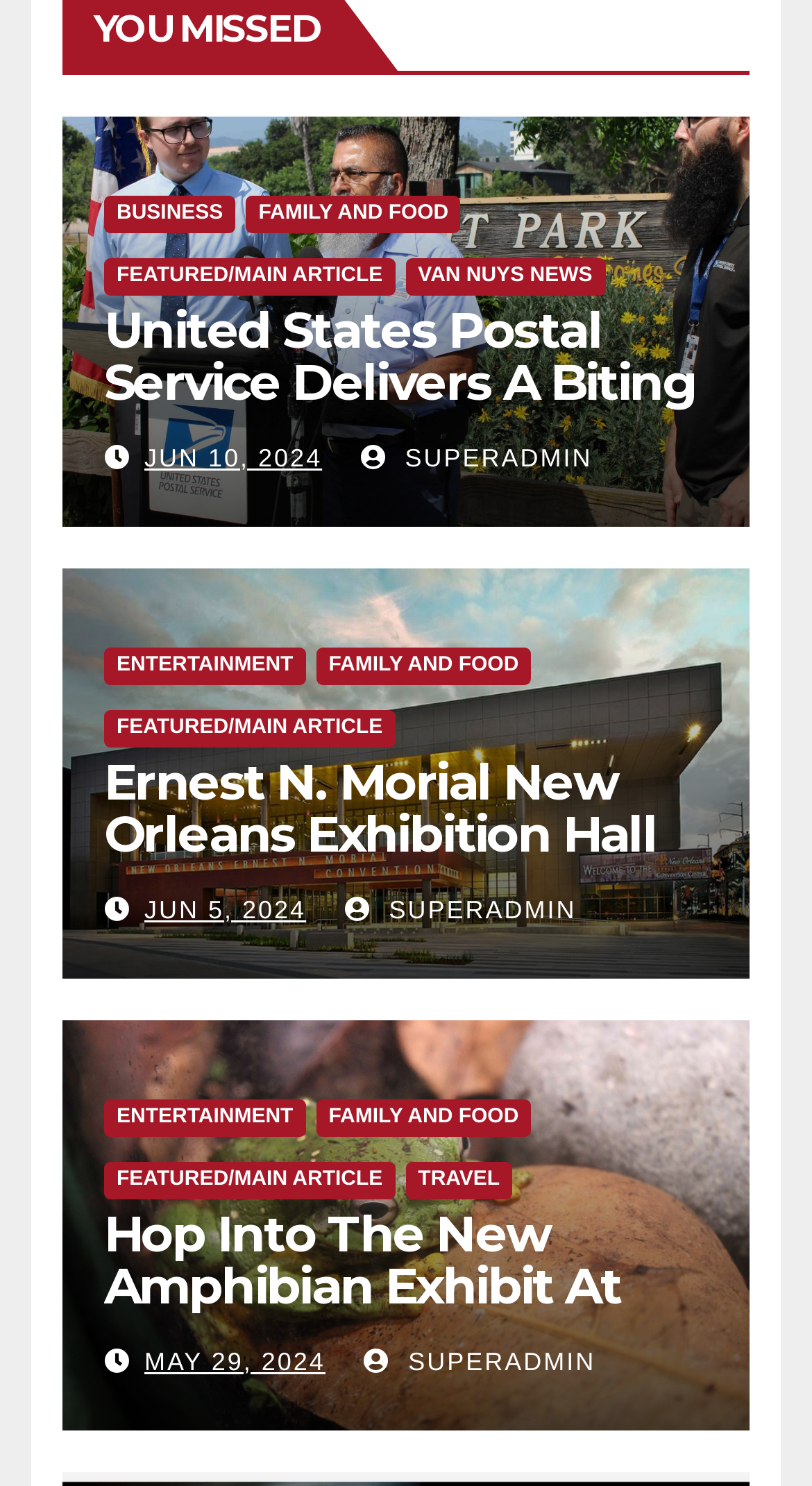What is the category of the first article? Based on the screenshot, please respond with a single word or phrase.

United States Postal Service